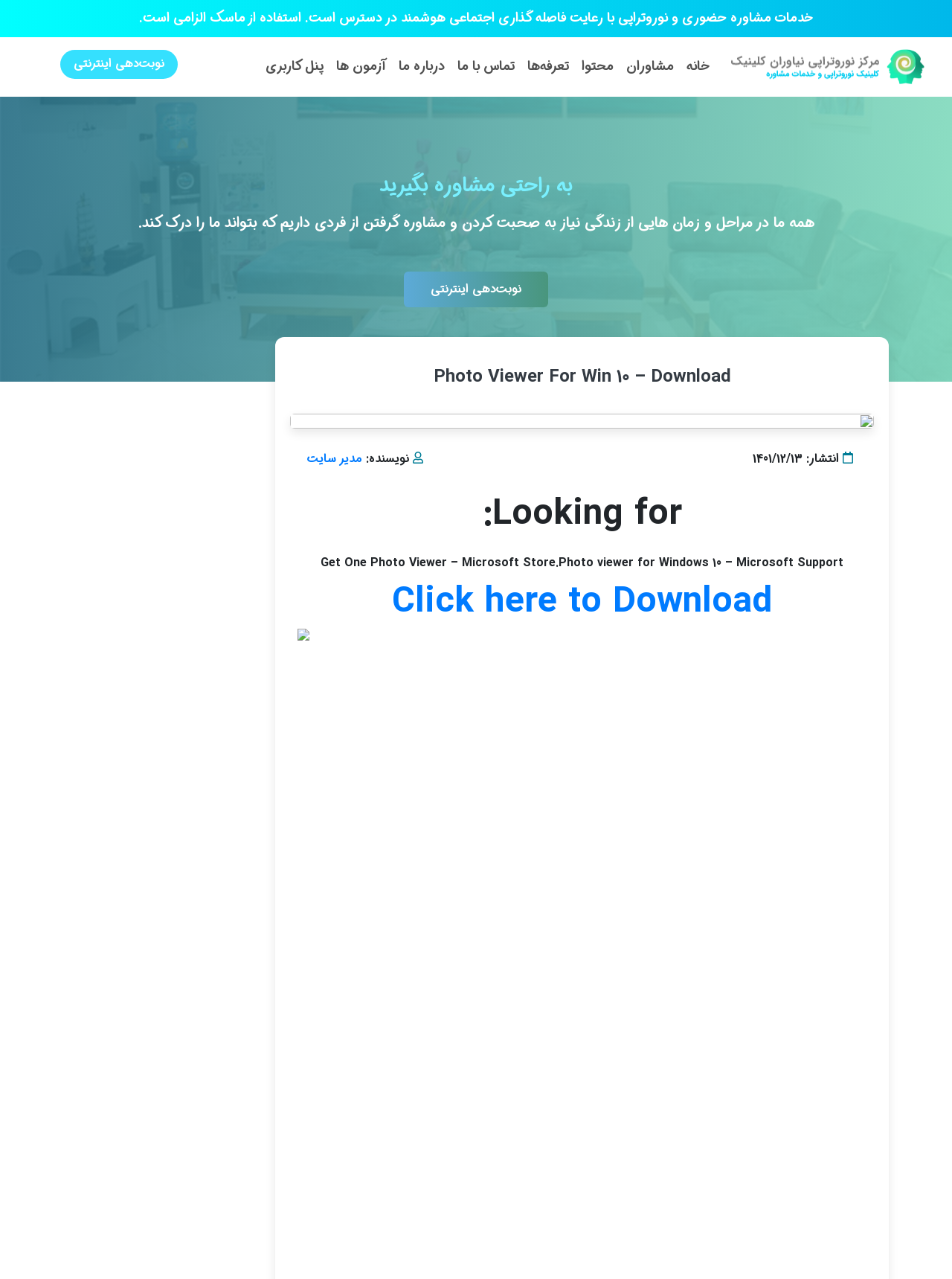Please indicate the bounding box coordinates for the clickable area to complete the following task: "Click on نوبت‌دهی اینترنتی link". The coordinates should be specified as four float numbers between 0 and 1, i.e., [left, top, right, bottom].

[0.063, 0.039, 0.187, 0.062]